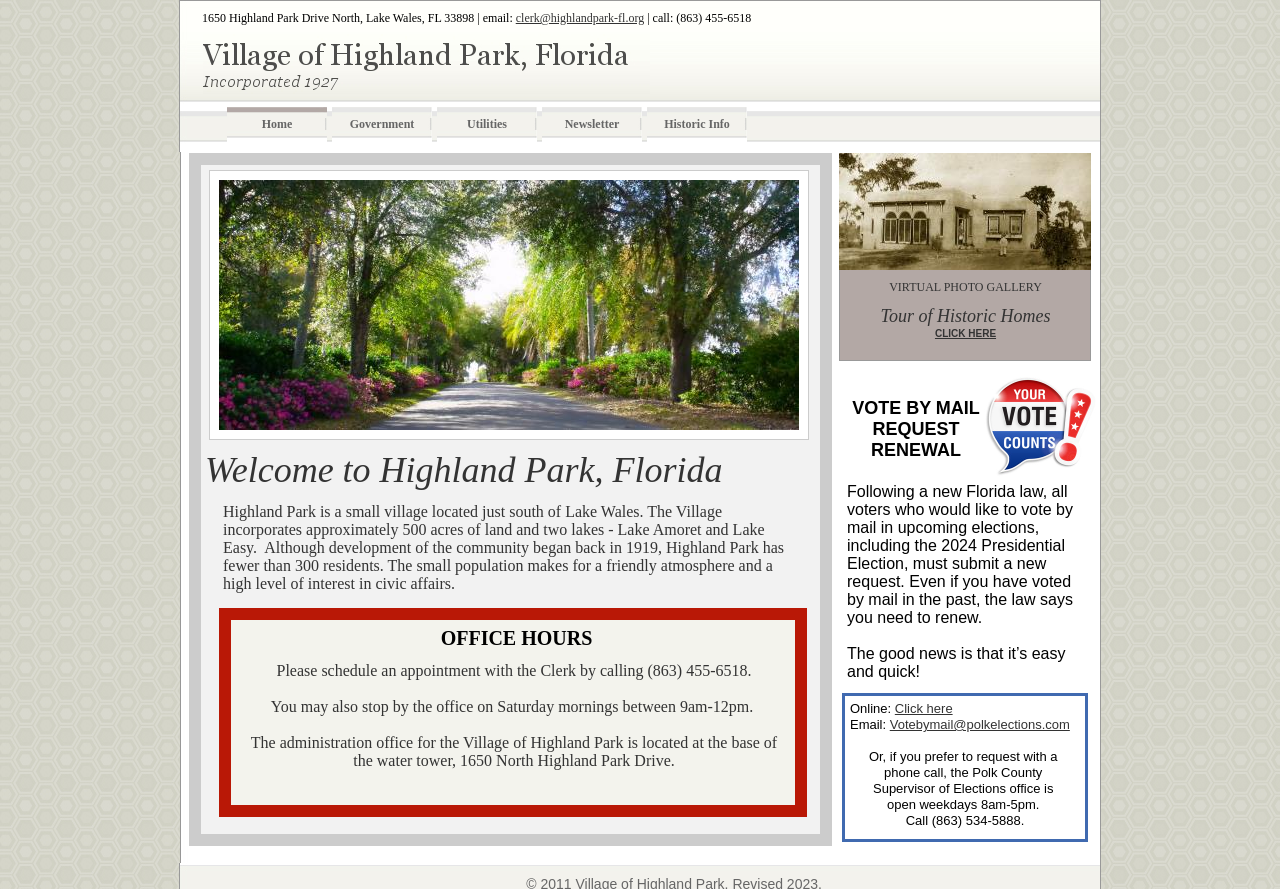Provide a short, one-word or phrase answer to the question below:
What is the name of the lakes in Highland Park?

Lake Amoret and Lake Easy